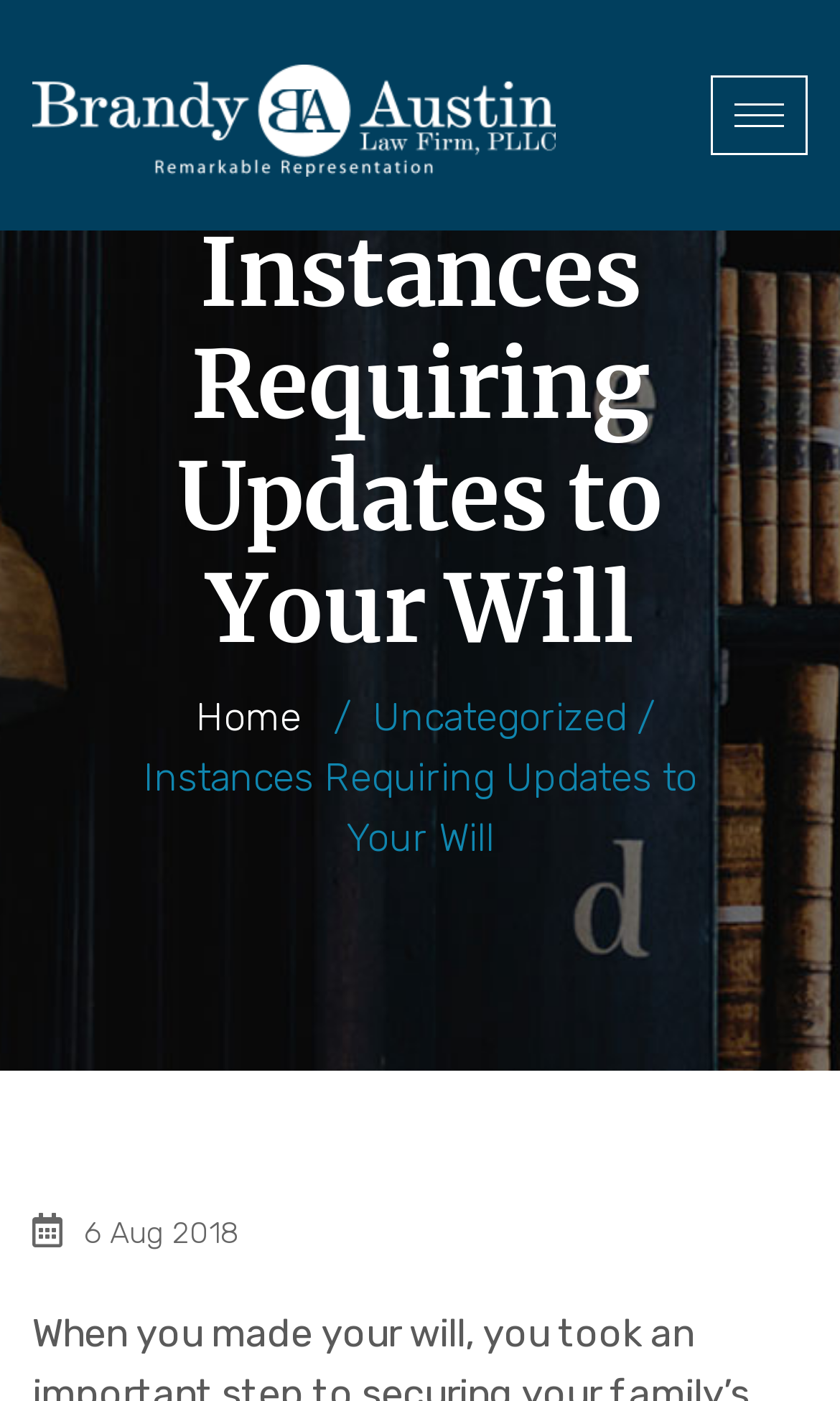Provide the bounding box coordinates of the UI element this sentence describes: "parent_node: Home aria-label="hamburger-icon"".

[0.846, 0.054, 0.962, 0.111]